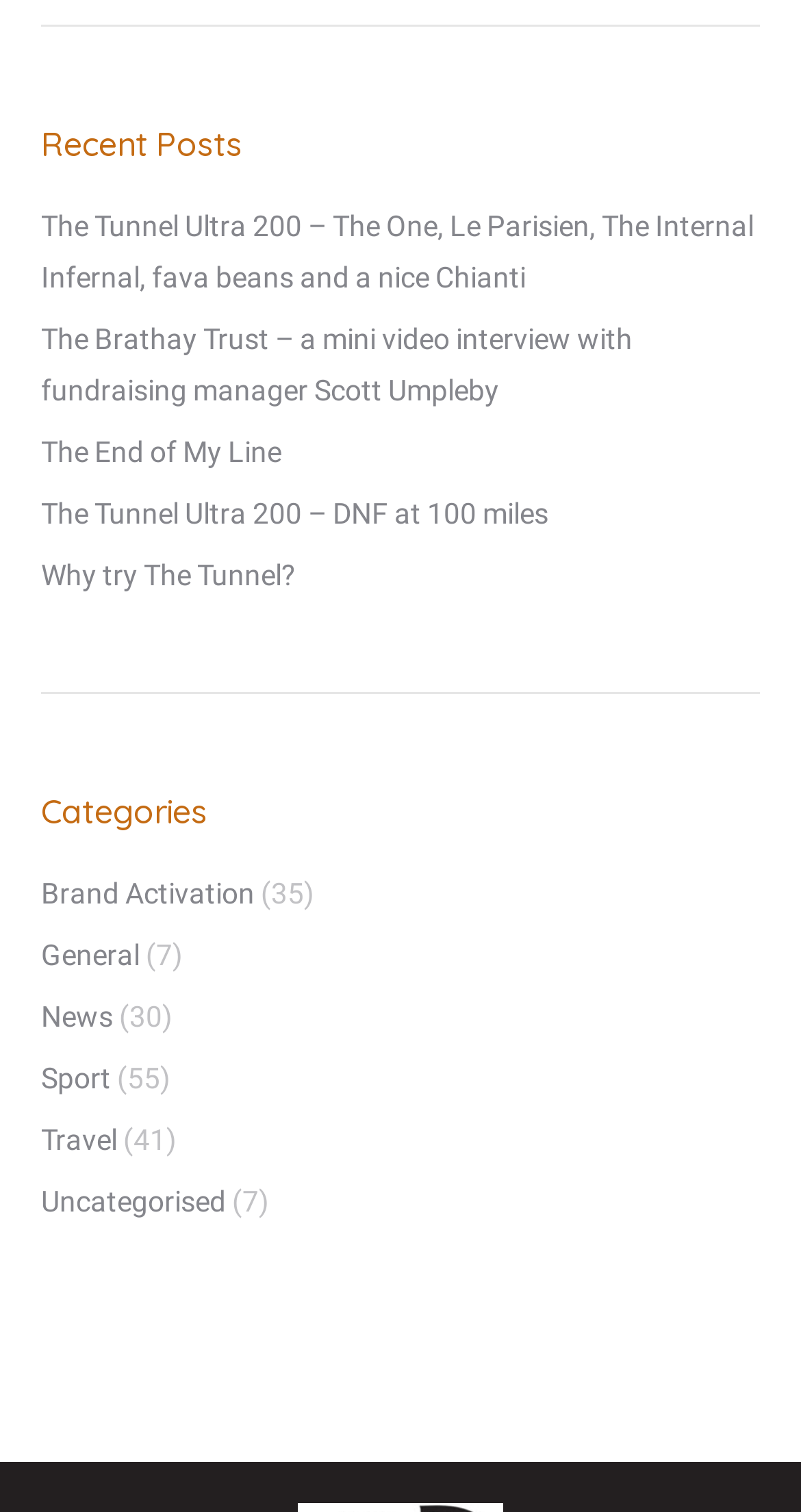Locate the bounding box coordinates of the clickable area to execute the instruction: "view recent posts". Provide the coordinates as four float numbers between 0 and 1, represented as [left, top, right, bottom].

[0.051, 0.081, 0.303, 0.108]